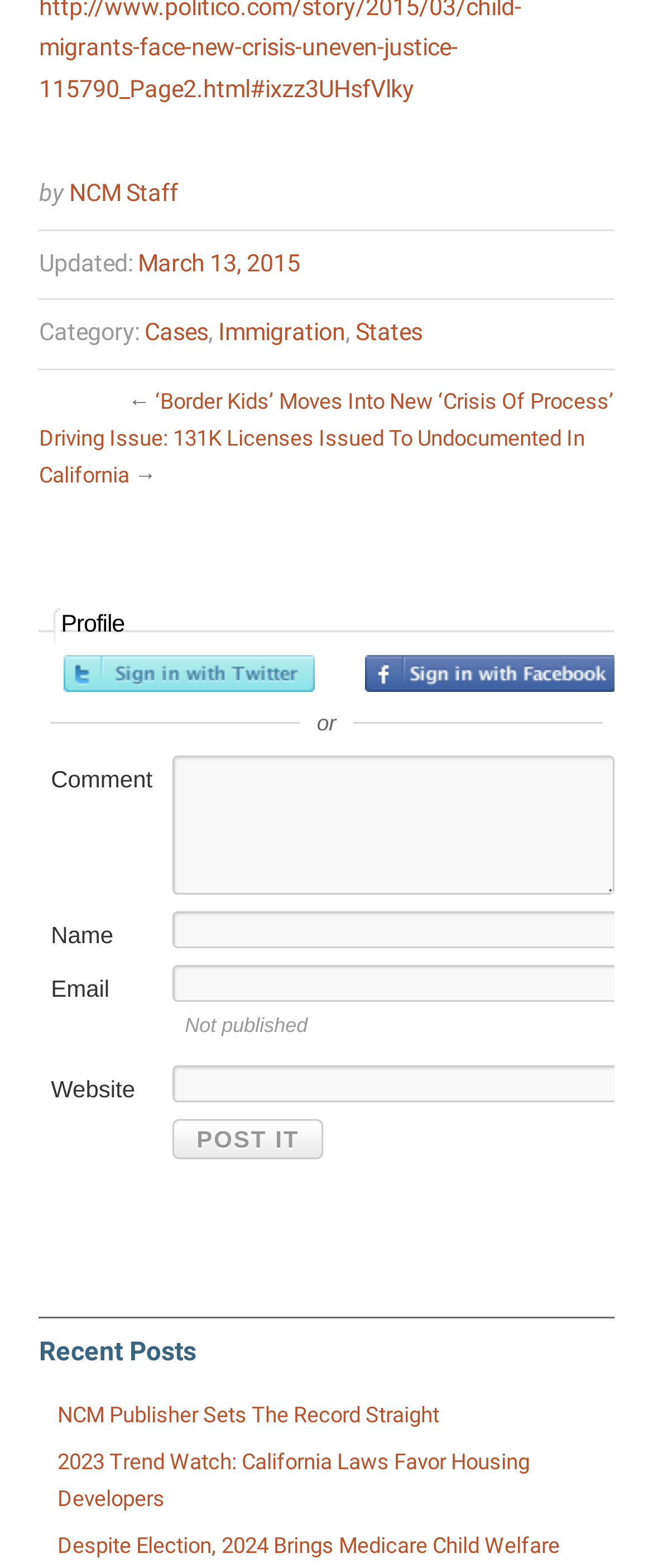Identify the bounding box coordinates for the UI element described by the following text: "Sign in with Twitter". Provide the coordinates as four float numbers between 0 and 1, in the format [left, top, right, bottom].

[0.098, 0.417, 0.483, 0.441]